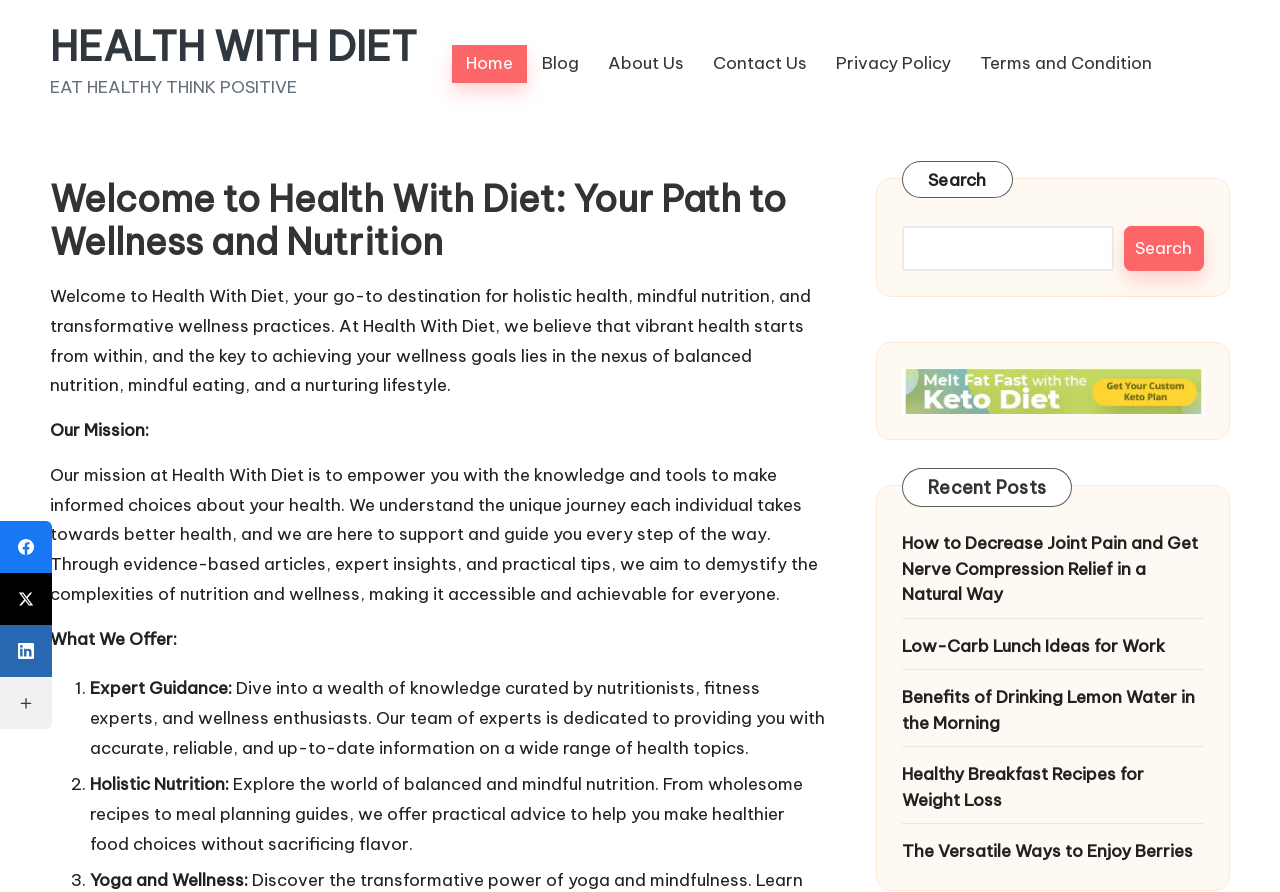Can you provide the bounding box coordinates for the element that should be clicked to implement the instruction: "Read the 'How to Decrease Joint Pain and Get Nerve Compression Relief in a Natural Way' article"?

[0.705, 0.596, 0.941, 0.681]